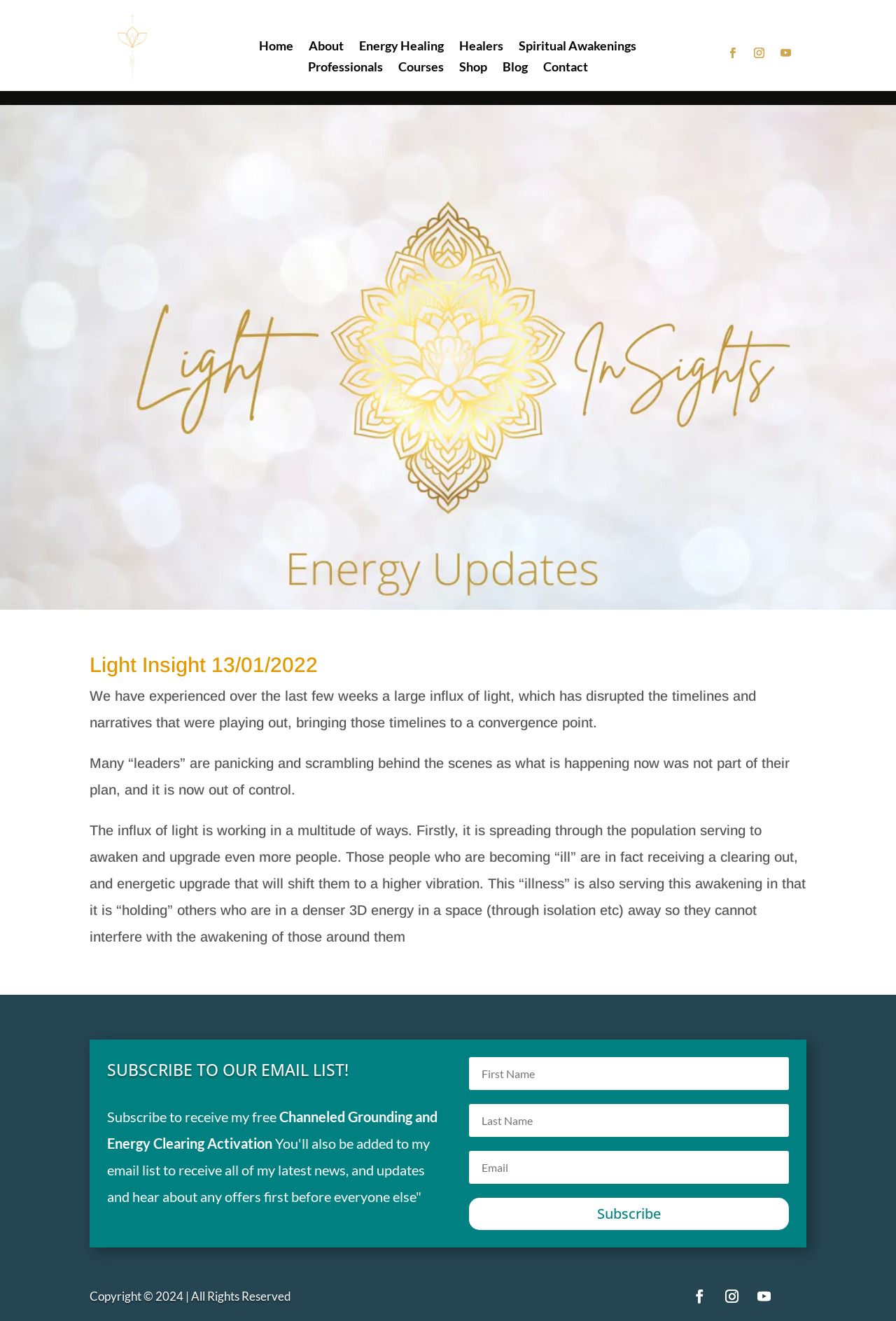How many links are in the navigation menu?
From the image, respond with a single word or phrase.

8